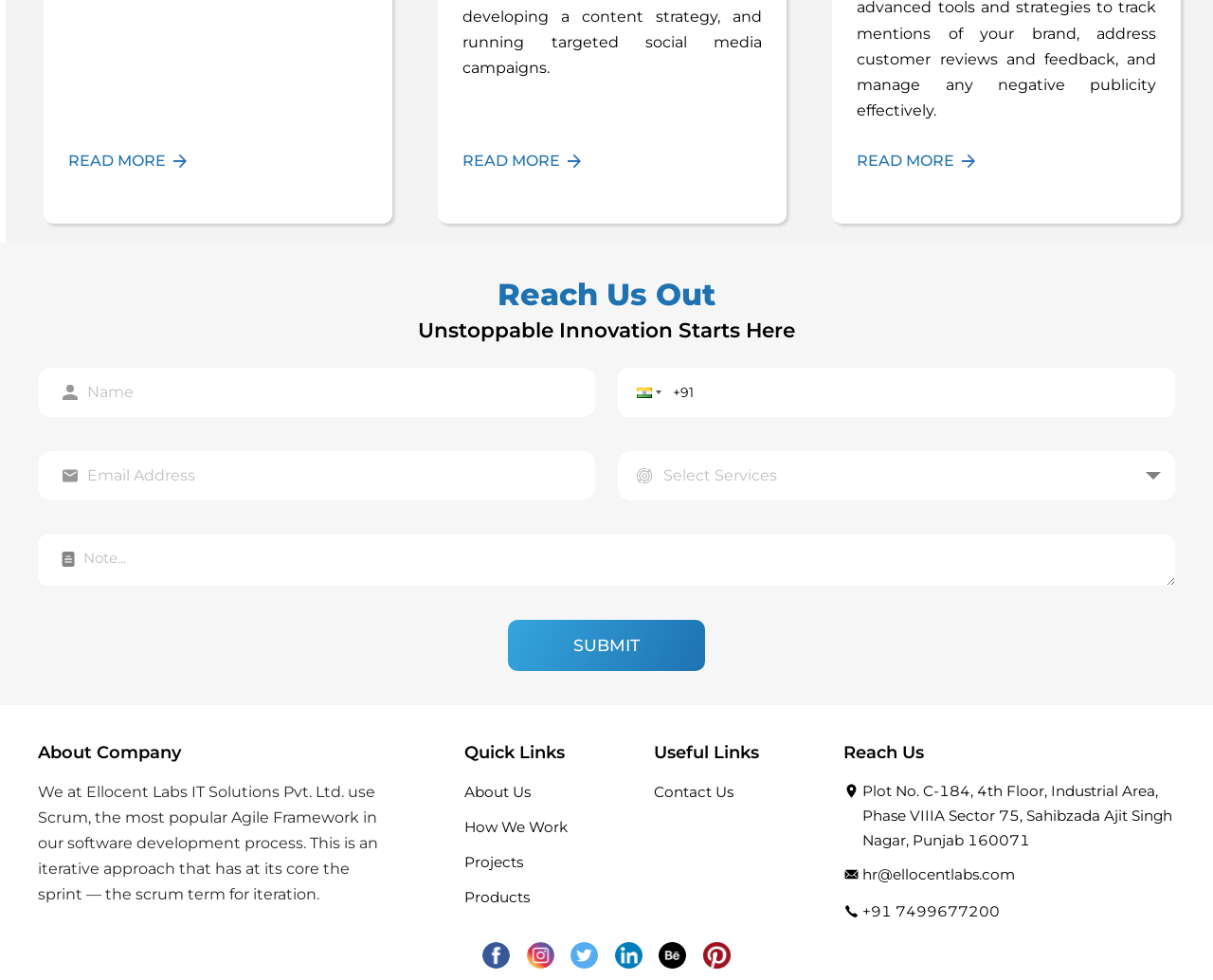What is the Agile Framework used by the company?
Please ensure your answer to the question is detailed and covers all necessary aspects.

According to the webpage, the company uses Scrum, the most popular Agile Framework, in their software development process, which is an iterative approach that has at its core the sprint — the Scrum term for iteration.